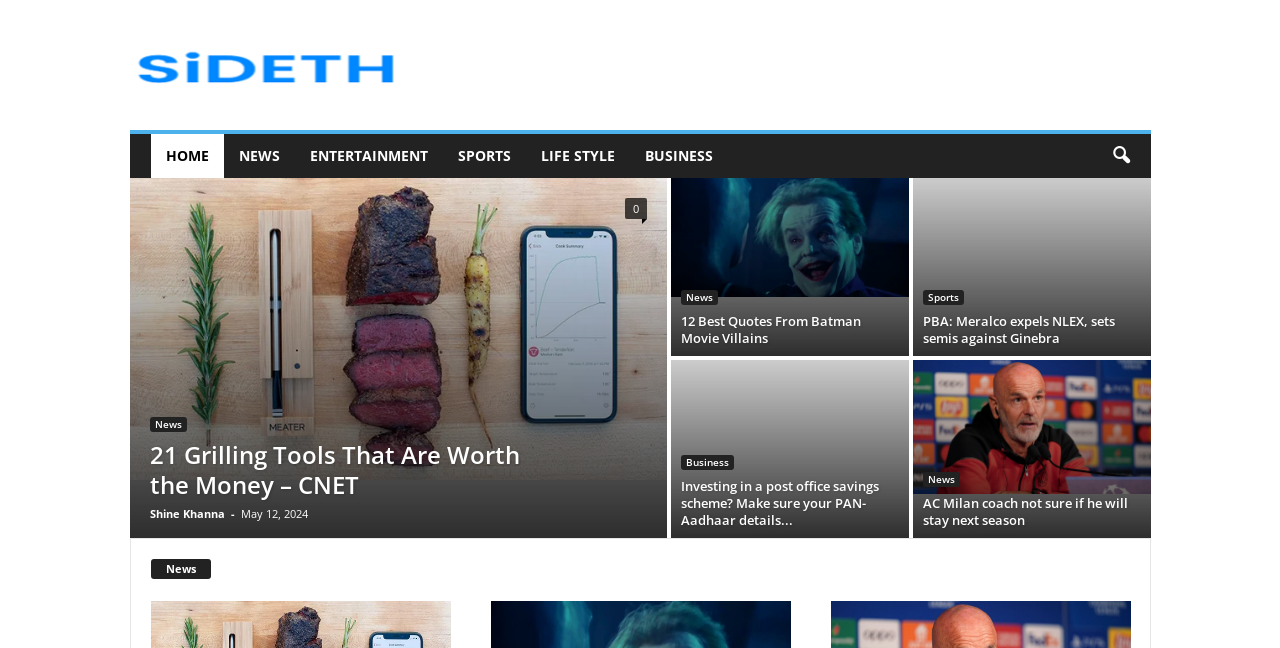Show the bounding box coordinates of the region that should be clicked to follow the instruction: "click on the HOME link."

[0.118, 0.207, 0.175, 0.275]